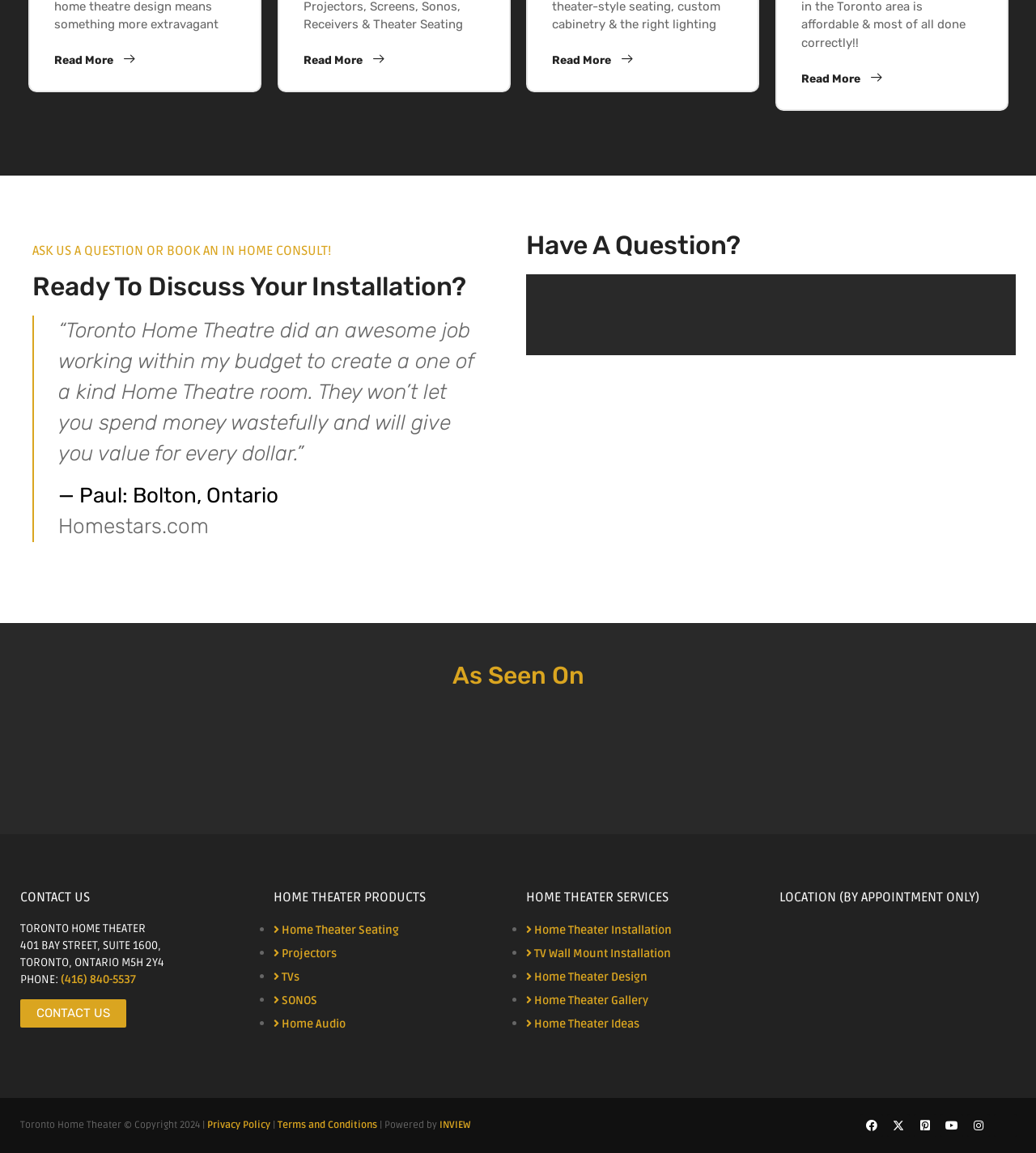Identify the bounding box coordinates for the UI element described by the following text: "TV Wall Mount Installation". Provide the coordinates as four float numbers between 0 and 1, in the format [left, top, right, bottom].

[0.508, 0.821, 0.648, 0.833]